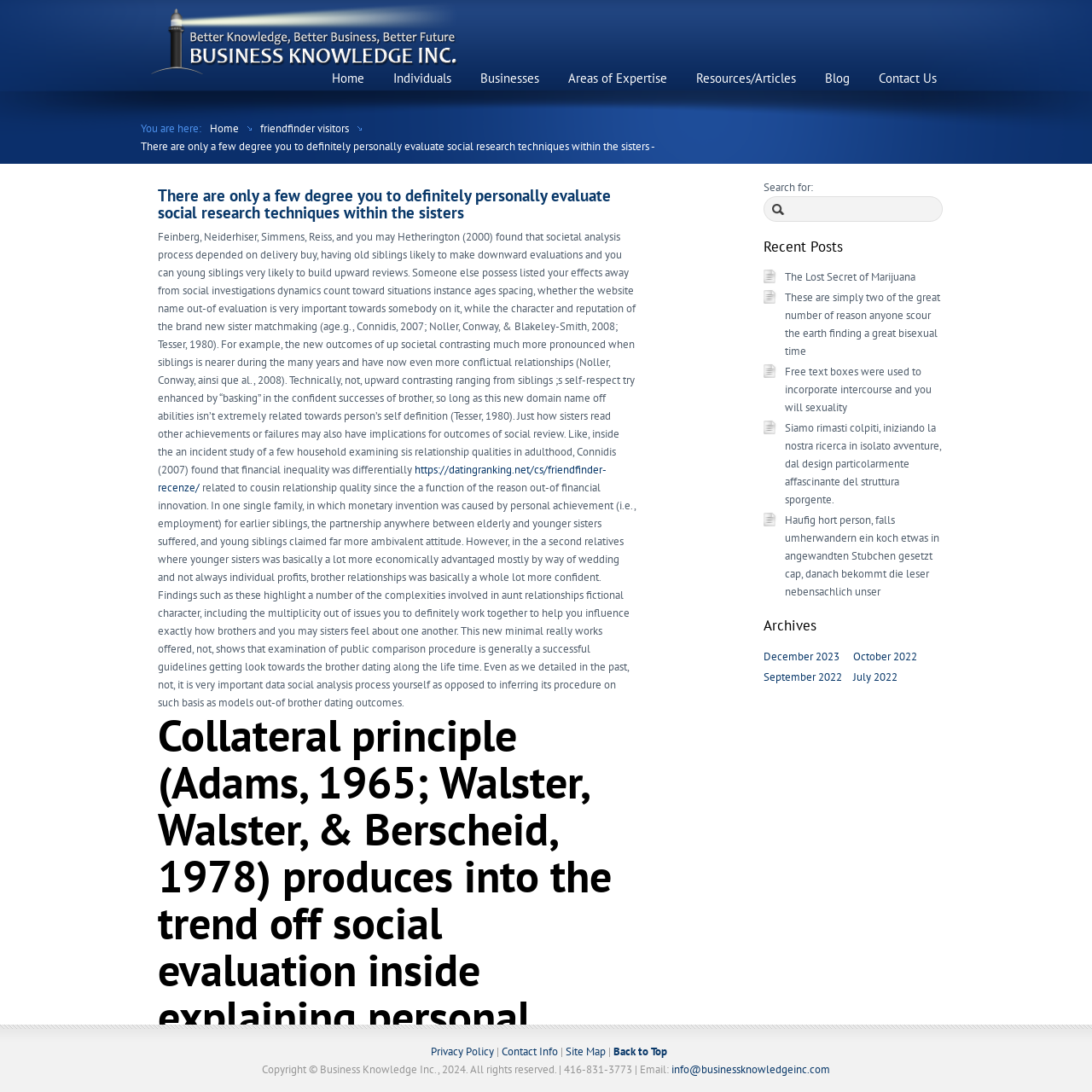Locate the bounding box of the UI element defined by this description: "parent_node: Search for: name="s"". The coordinates should be given as four float numbers between 0 and 1, formatted as [left, top, right, bottom].

[0.699, 0.18, 0.863, 0.203]